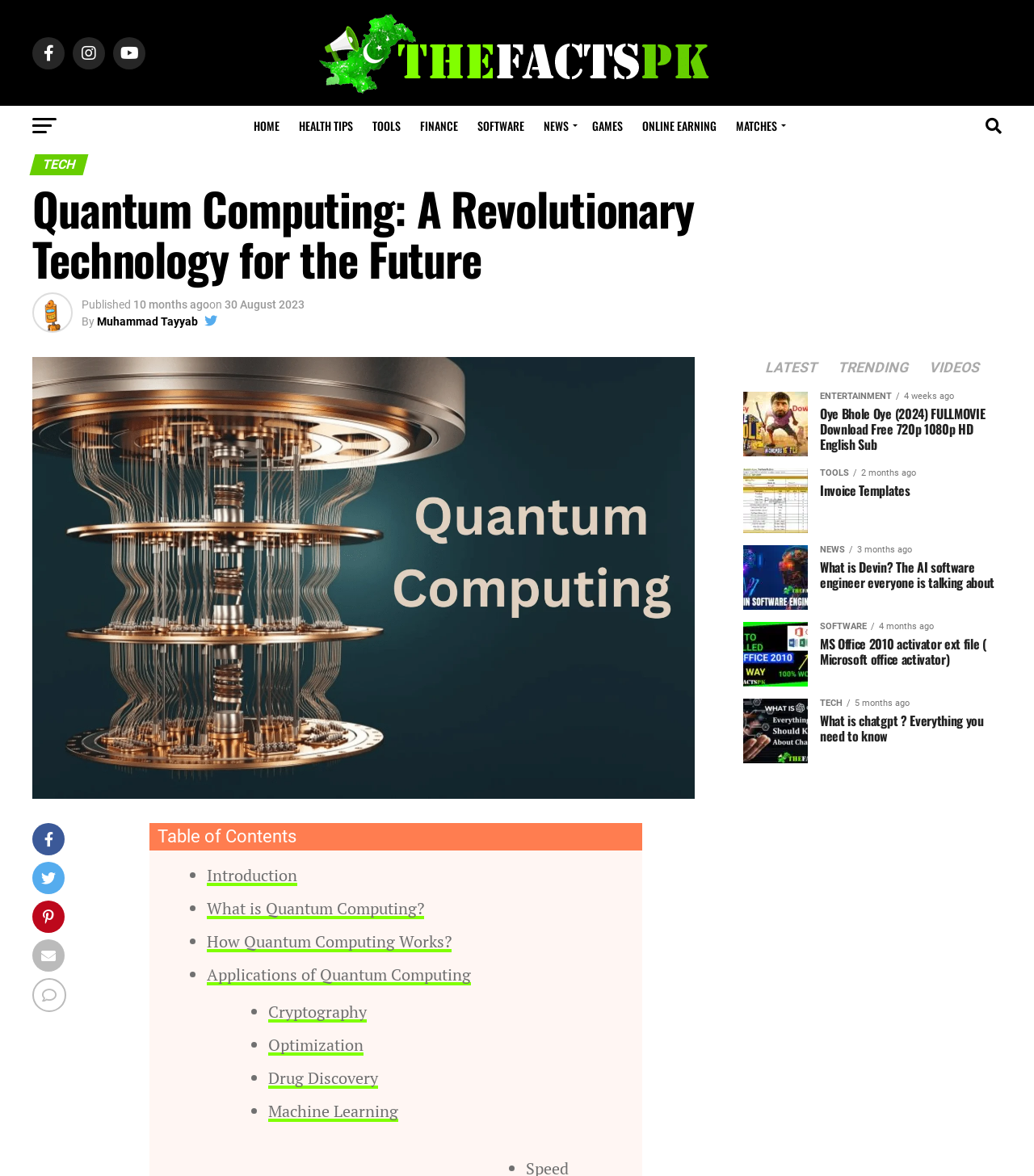Generate a comprehensive description of the webpage content.

This webpage is about Quantum Computing, with a focus on its revolutionary technology and future implications. At the top, there is a header section with a logo and a navigation menu consisting of 9 links: HOME, HEALTH TIPS, TOOLS, FINANCE, SOFTWARE, NEWS, GAMES, ONLINE EARNING, and MATCHES. Below the header, there is a main content section with a heading "Quantum Computing: A Revolutionary Technology for the Future" and a subheading "TECH". 

The main content section is divided into several parts. The first part includes a published date, "10 months ago", and an author's name, "Muhammad Tayyab". There is also a large image related to Quantum Computing. 

The second part is a table of contents, which lists the sections of the article: Introduction, What is Quantum Computing?, How Quantum Computing Works?, and Applications of Quantum Computing. Each section has a link to jump to that part of the article. 

The third part is the article itself, which discusses the applications of Quantum Computing, including Cryptography, Optimization, Drug Discovery, and Machine Learning. 

On the right side of the page, there are three links: LATEST, TRENDING, and VIDEOS. Below these links, there are four sections, each with an image and a heading. These sections appear to be related to other articles or topics, including a movie download, invoice templates, Devin AI software, and MS Office 2010 activator.